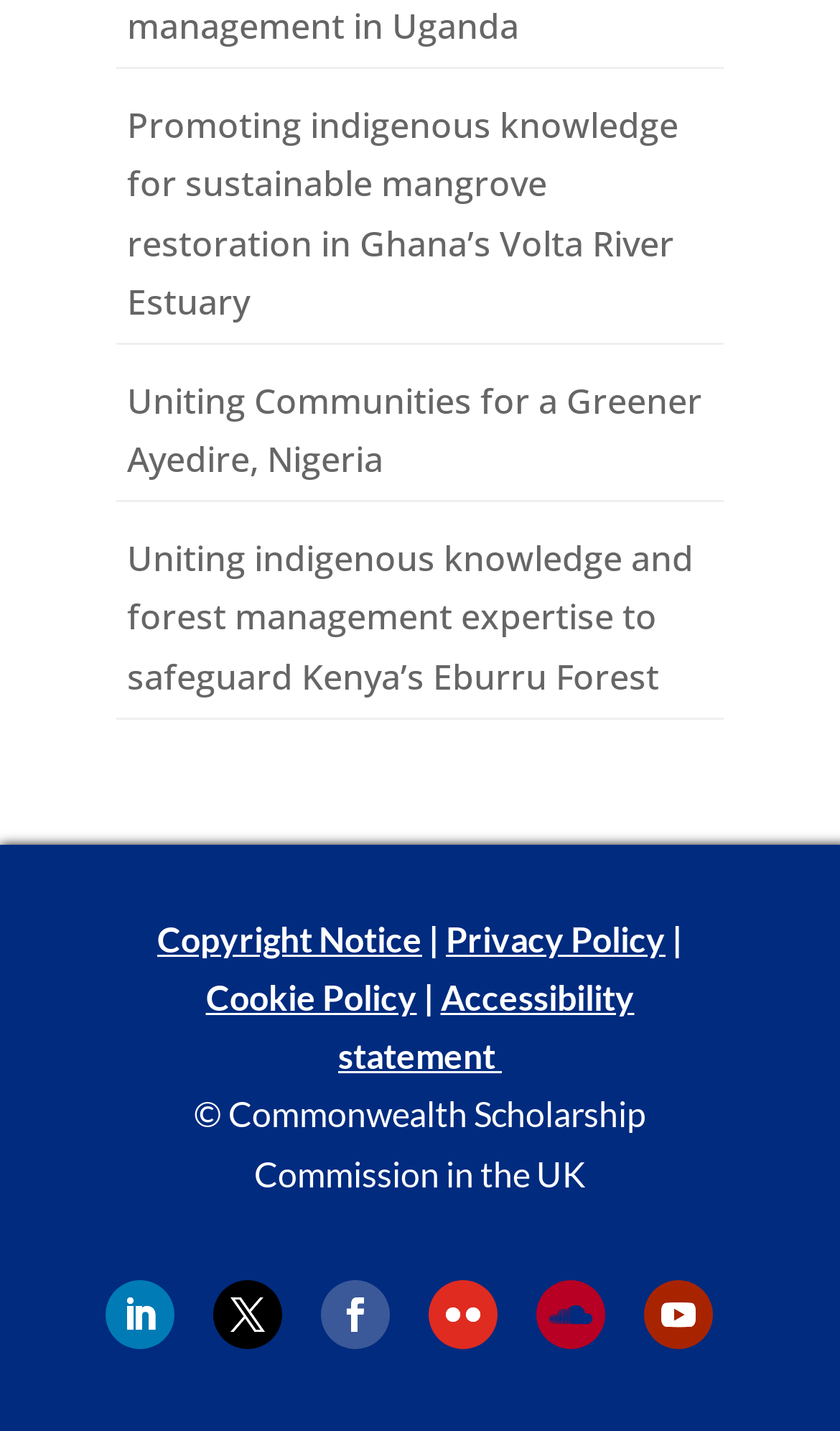Determine the bounding box coordinates (top-left x, top-left y, bottom-right x, bottom-right y) of the UI element described in the following text: Privacy Policy

[0.531, 0.641, 0.792, 0.67]